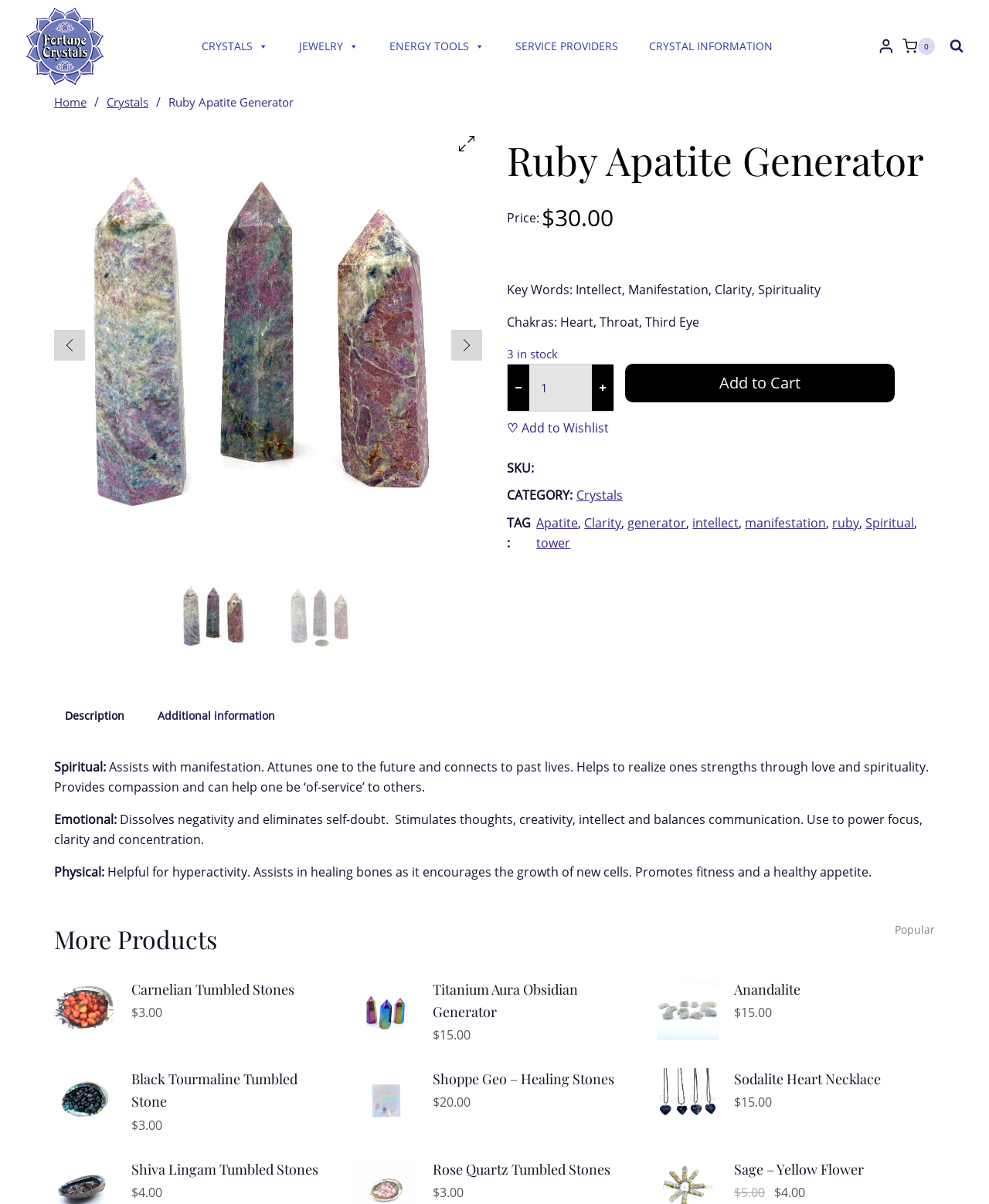Identify and provide the text of the main header on the webpage.

Ruby Apatite Generator